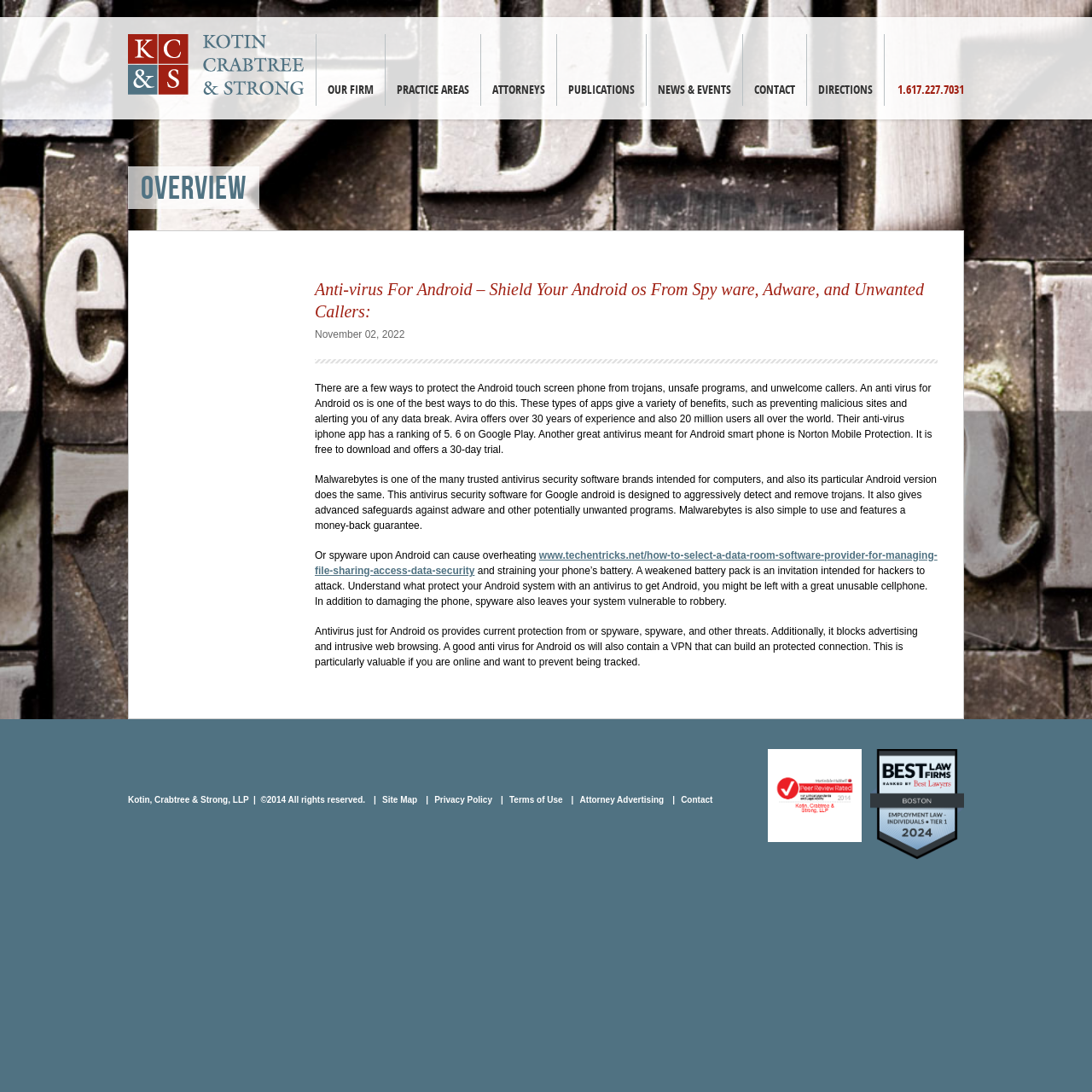What is the purpose of an anti-virus for Android?
Using the information from the image, provide a comprehensive answer to the question.

The purpose of an anti-virus for Android is to protect the Android touch screen phone from trojans, unsafe programs, and unwelcome callers. This can be inferred from the StaticText element with the OCR text 'There are a few ways to protect the Android touch screen phone from trojans, unsafe programs, and unwelcome callers. An anti virus for Android os...' and its bounding box coordinates [0.288, 0.35, 0.854, 0.417].